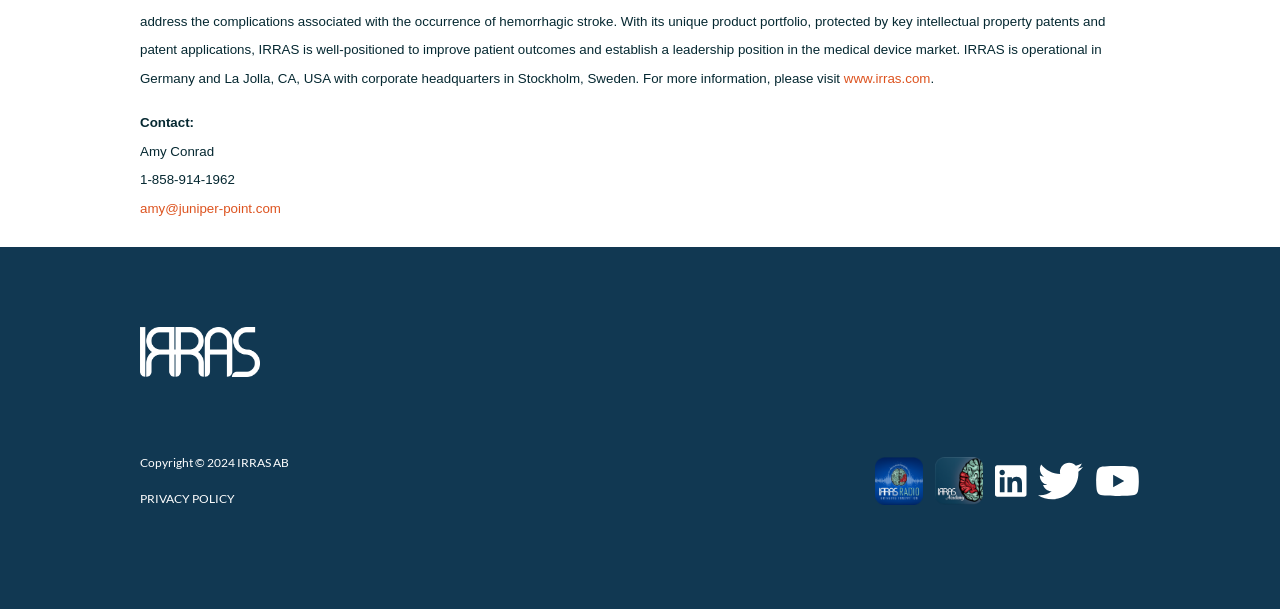Determine the bounding box coordinates for the region that must be clicked to execute the following instruction: "call 1-858-914-1962".

[0.109, 0.283, 0.183, 0.308]